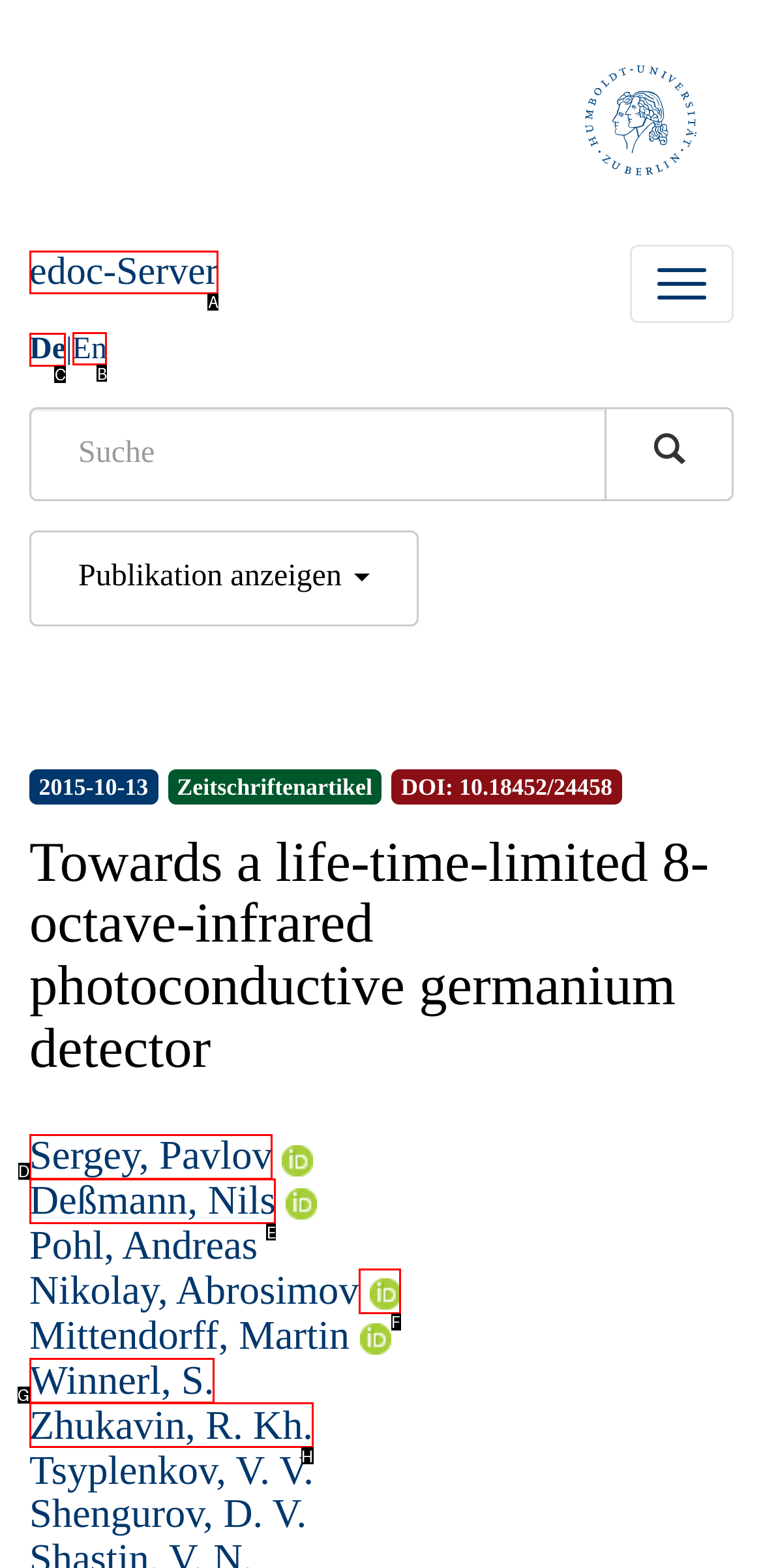Select the correct UI element to complete the task: Switch to English
Please provide the letter of the chosen option.

B